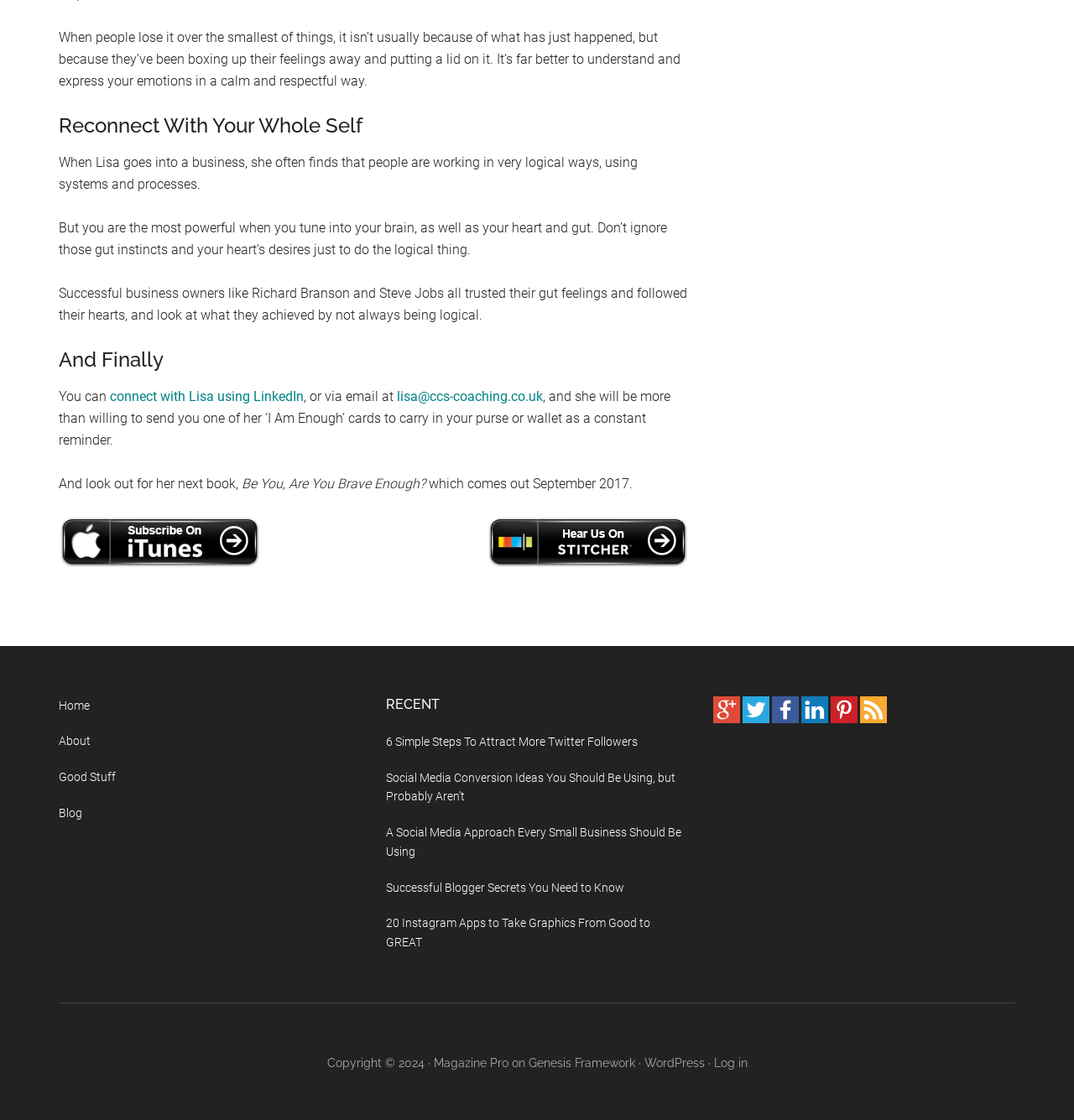Please locate the bounding box coordinates of the element that needs to be clicked to achieve the following instruction: "connect with Lisa using LinkedIn". The coordinates should be four float numbers between 0 and 1, i.e., [left, top, right, bottom].

[0.102, 0.347, 0.283, 0.361]